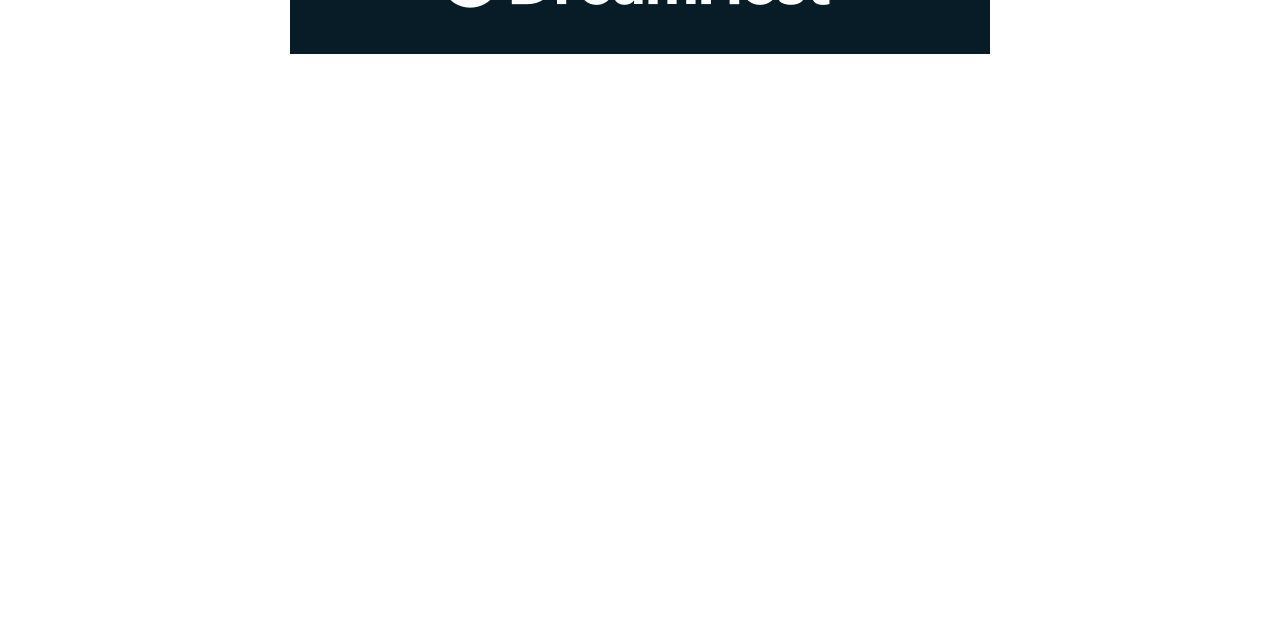Locate the UI element described by Aktualisierungen abonnieren and provide its bounding box coordinates. Use the format (top-left x, top-left y, bottom-right x, bottom-right y) with all values as floating point numbers between 0 and 1.

None